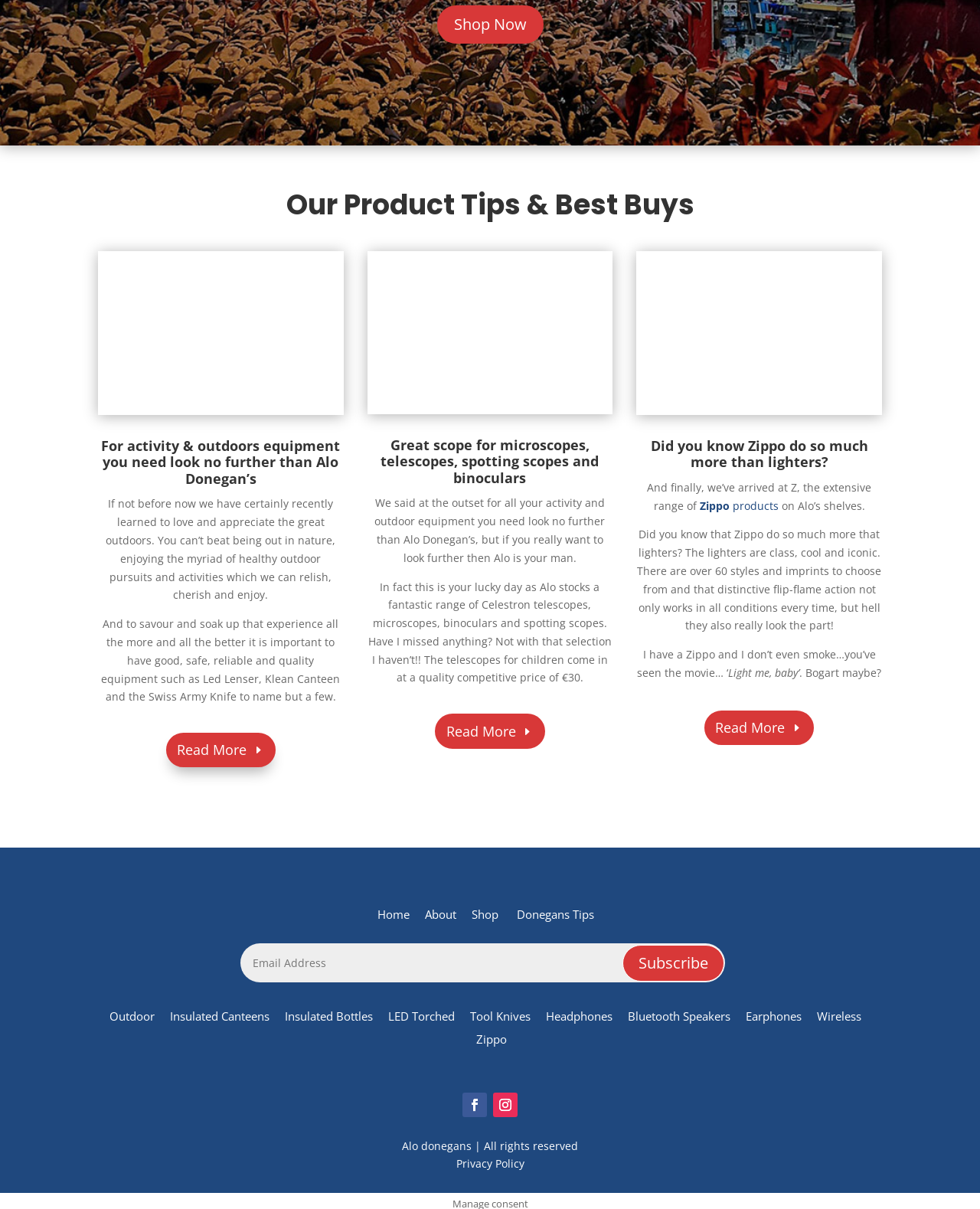Respond to the question below with a single word or phrase: What is the name of the outdoor equipment store?

Alo Donegan’s